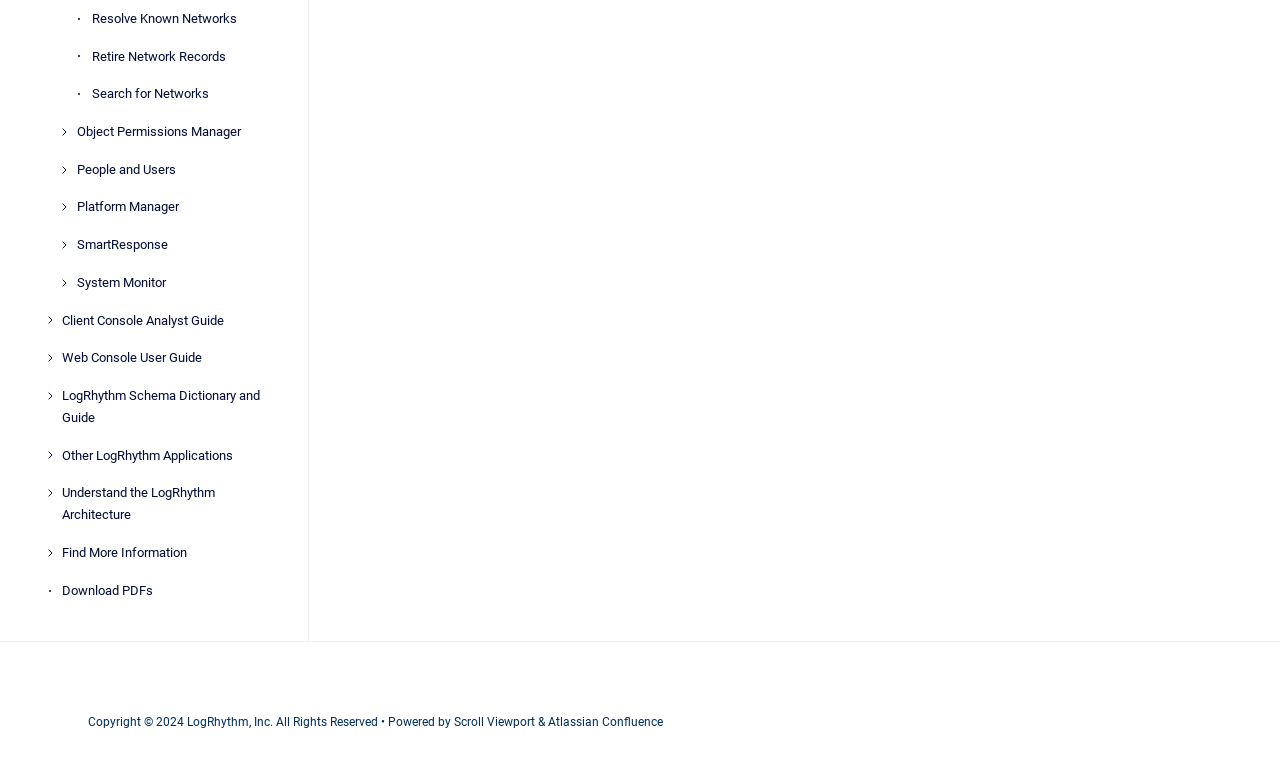Find the bounding box coordinates for the UI element that matches this description: "Web Console User Guide".

[0.048, 0.435, 0.216, 0.481]